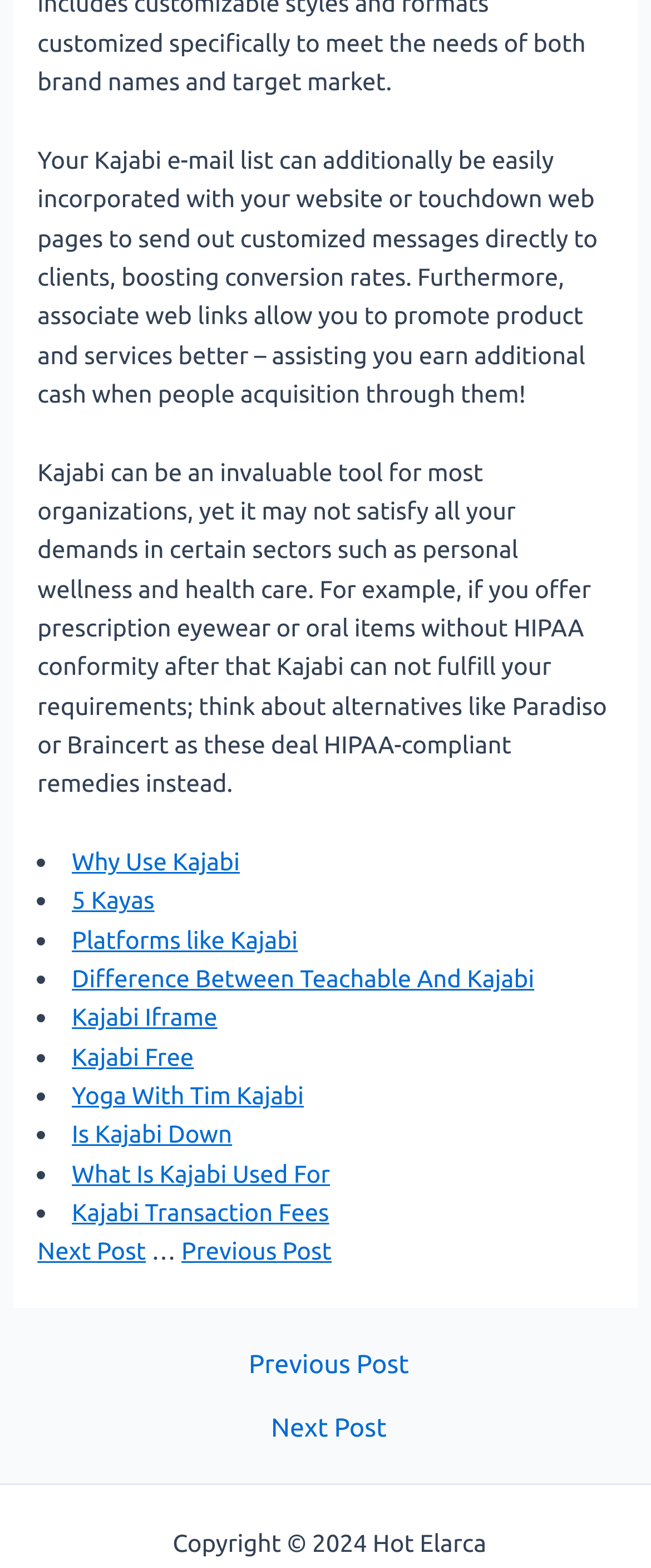Specify the bounding box coordinates for the region that must be clicked to perform the given instruction: "Go to '5 Kayas'".

[0.11, 0.565, 0.237, 0.583]